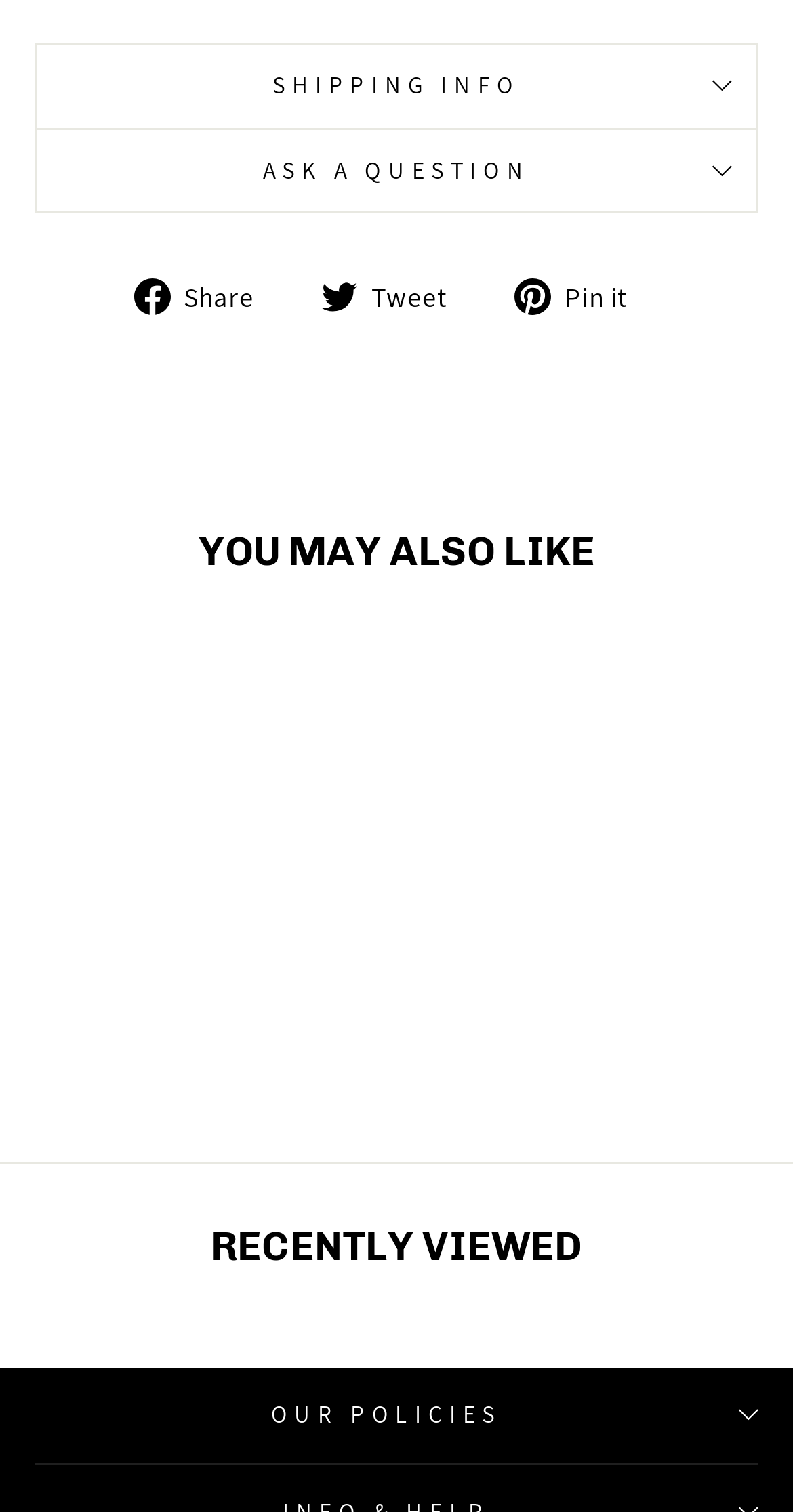Based on the element description: "Shipping info", identify the UI element and provide its bounding box coordinates. Use four float numbers between 0 and 1, [left, top, right, bottom].

[0.044, 0.028, 0.956, 0.084]